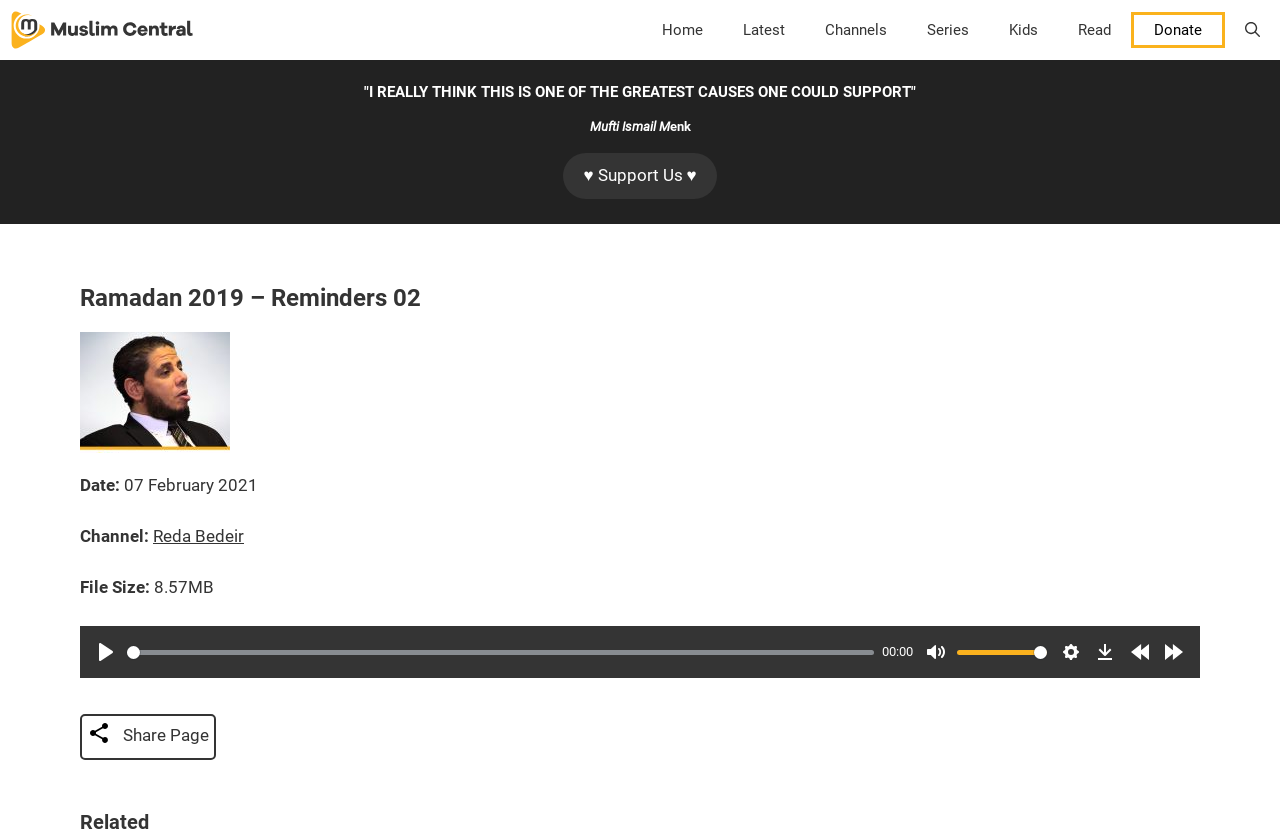Please locate the bounding box coordinates of the element that needs to be clicked to achieve the following instruction: "Play the audio". The coordinates should be four float numbers between 0 and 1, i.e., [left, top, right, bottom].

[0.07, 0.765, 0.095, 0.803]